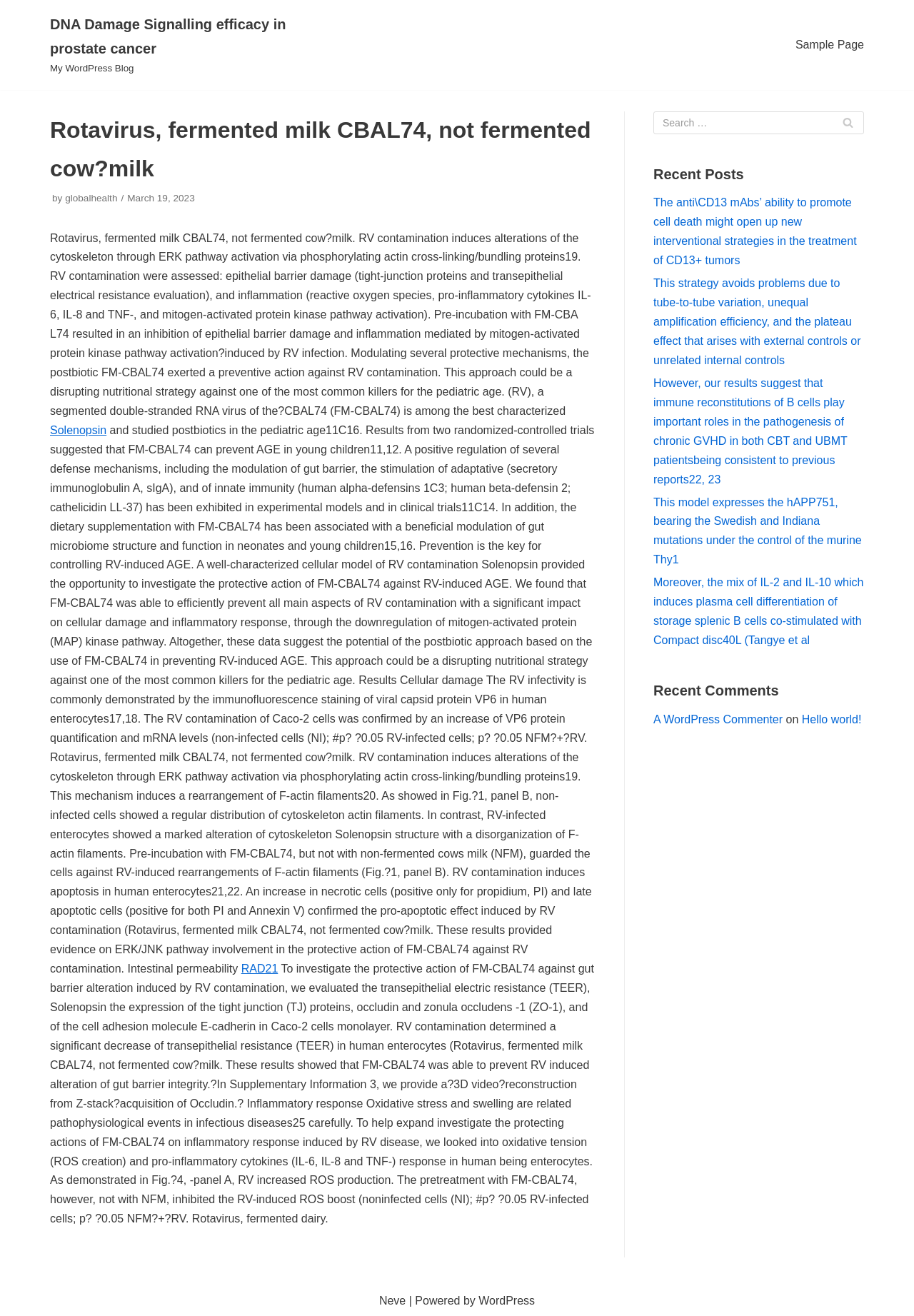Answer the question below with a single word or a brief phrase: 
What is the name of the author of the latest article?

globalhealth